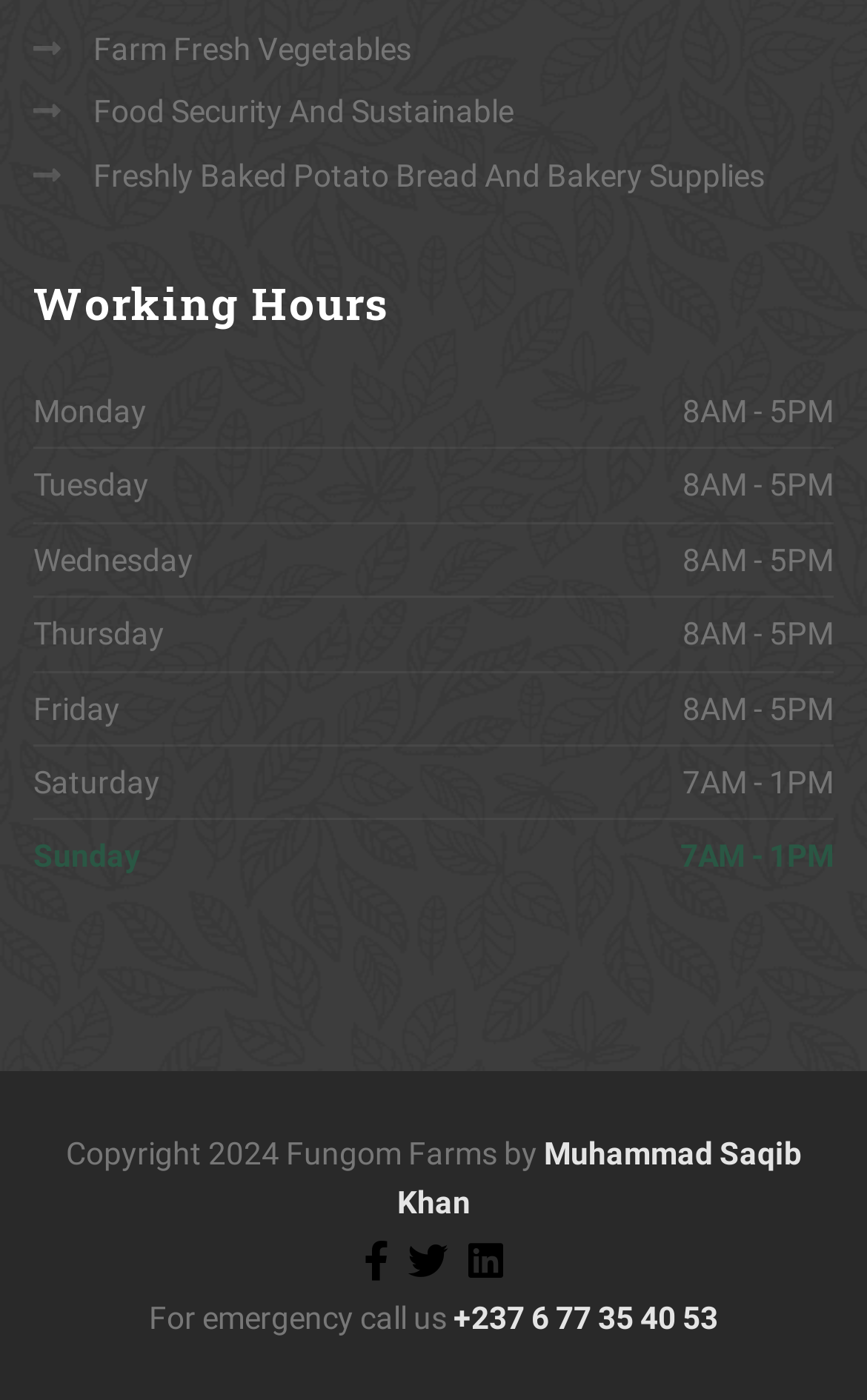Can you identify the bounding box coordinates of the clickable region needed to carry out this instruction: 'Check working hours on Monday'? The coordinates should be four float numbers within the range of 0 to 1, stated as [left, top, right, bottom].

[0.038, 0.281, 0.169, 0.306]